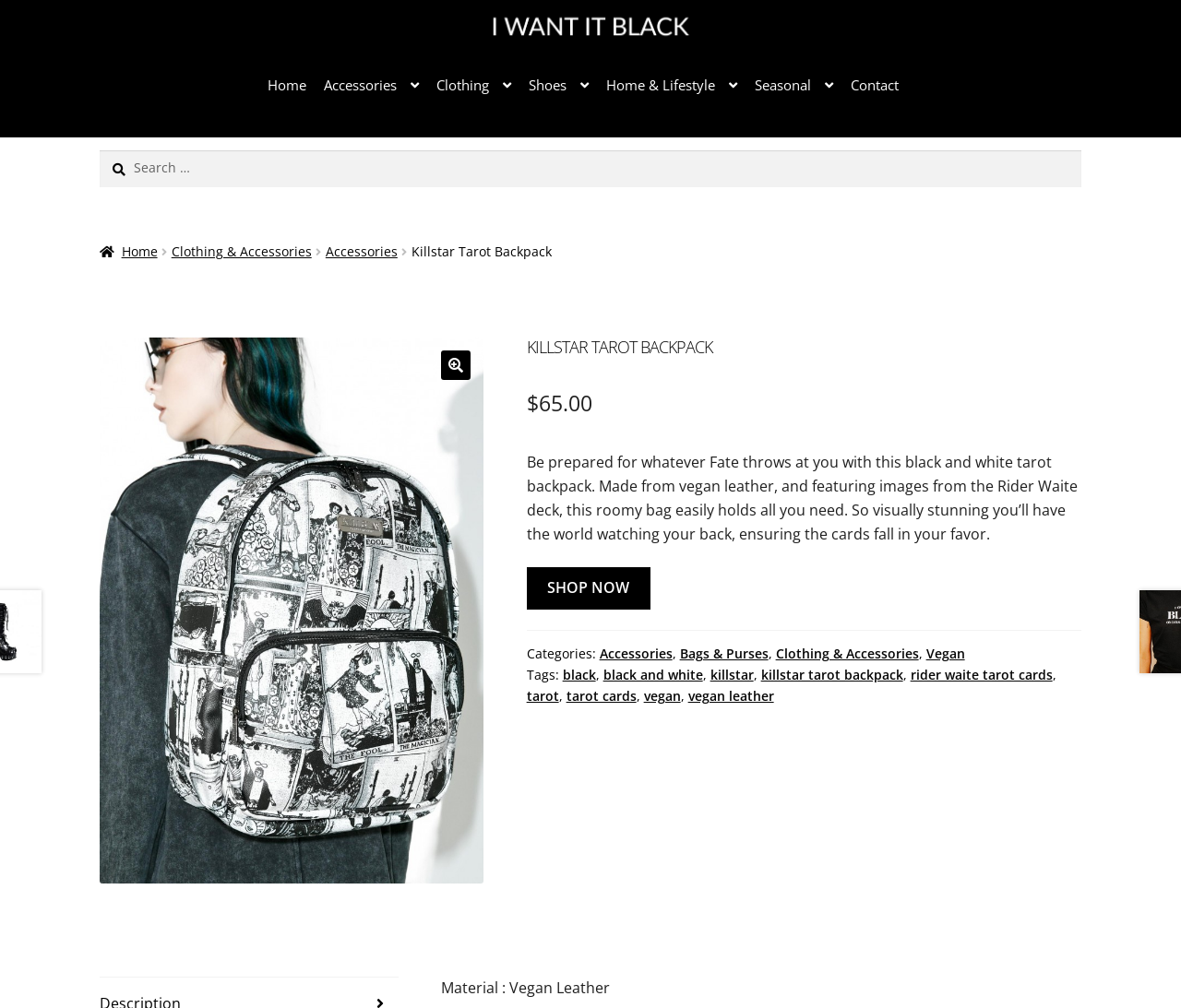Please specify the bounding box coordinates of the clickable region to carry out the following instruction: "Contact Michigan Catholic Conference". The coordinates should be four float numbers between 0 and 1, in the format [left, top, right, bottom].

None